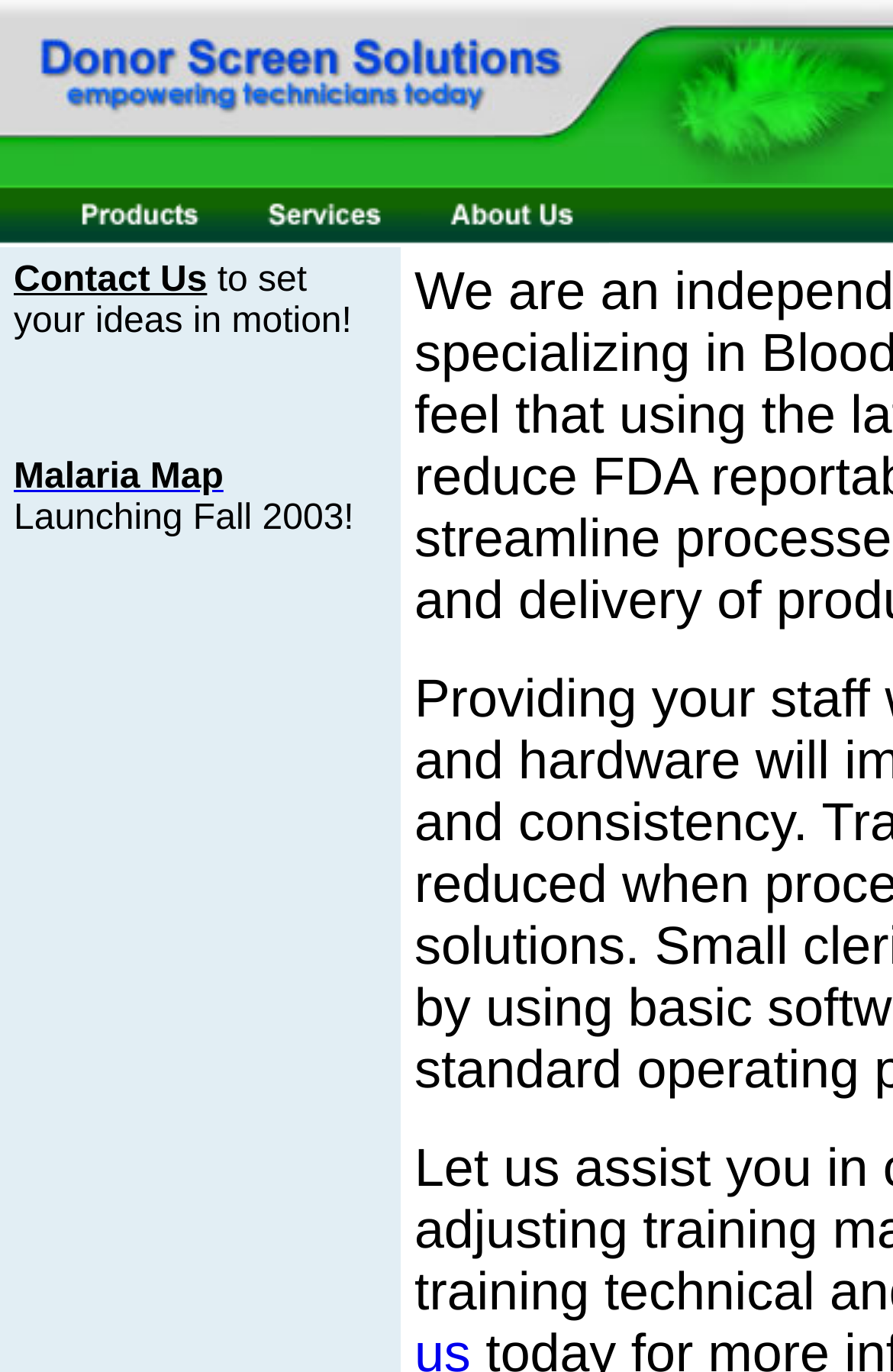Explain the webpage's layout and main content in detail.

The webpage is about Donor Screen Solutions, a company that provides custom computer solutions for medical and blood banking businesses. At the top of the page, there is a small image on the left side, followed by three links: "Class Descriptions", "Services Offered", and "About Donor Screen Solutions". Each link has a corresponding image next to it.

Below these links, there is a table with a single row and cell. The cell contains a paragraph of text that invites visitors to contact the company to set their ideas in motion. The text also mentions the launch of a Malaria Map in Fall 2003. Within this paragraph, there are two links: "Contact Us" and "Malaria Map". The "Contact Us" link is positioned above the "Malaria Map" link.